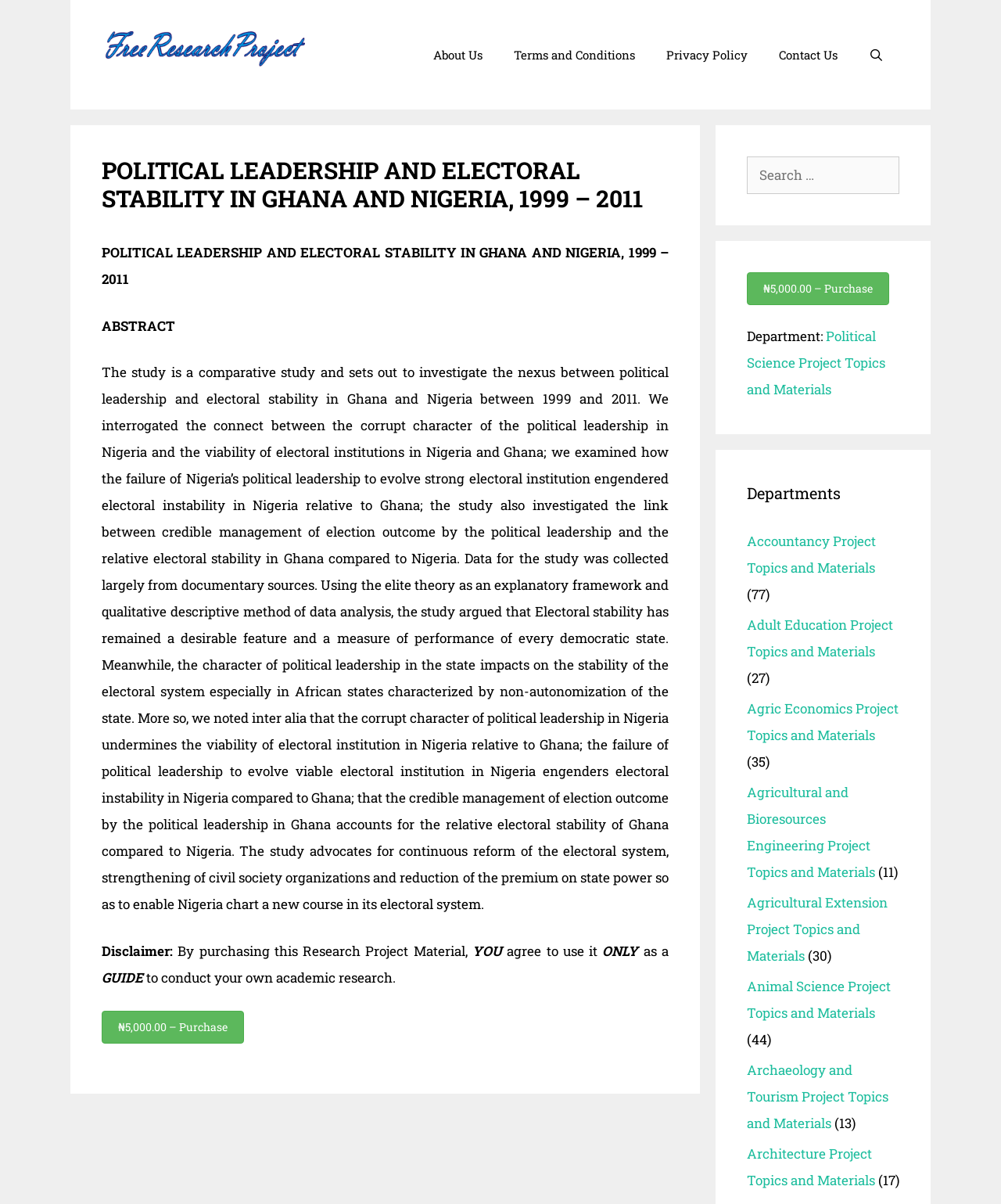Construct a comprehensive description capturing every detail on the webpage.

The webpage is about a research project on political leadership and electoral stability in Ghana and Nigeria from 1999 to 2011. At the top, there is a banner with a link to "Free Research Project" and an image. Below the banner, there is a navigation menu with links to "About Us", "Terms and Conditions", "Privacy Policy", "Contact Us", and "Open Search Bar".

The main content of the webpage is an article with a heading that matches the title of the research project. The article has an abstract that summarizes the study, which investigates the relationship between political leadership and electoral stability in Ghana and Nigeria. The abstract is followed by a disclaimer and a notice about using the research project material.

On the right side of the webpage, there is a complementary section with a search box and a list of departments, including Political Science, Accountancy, Adult Education, and others. Each department has a link to project topics and materials, and some have numbers in parentheses, likely indicating the number of projects available.

There are two buttons with the same text, "₦5,000.00 – Purchase Loading", one above the abstract and one in the complementary section. These buttons likely allow users to purchase the research project material.